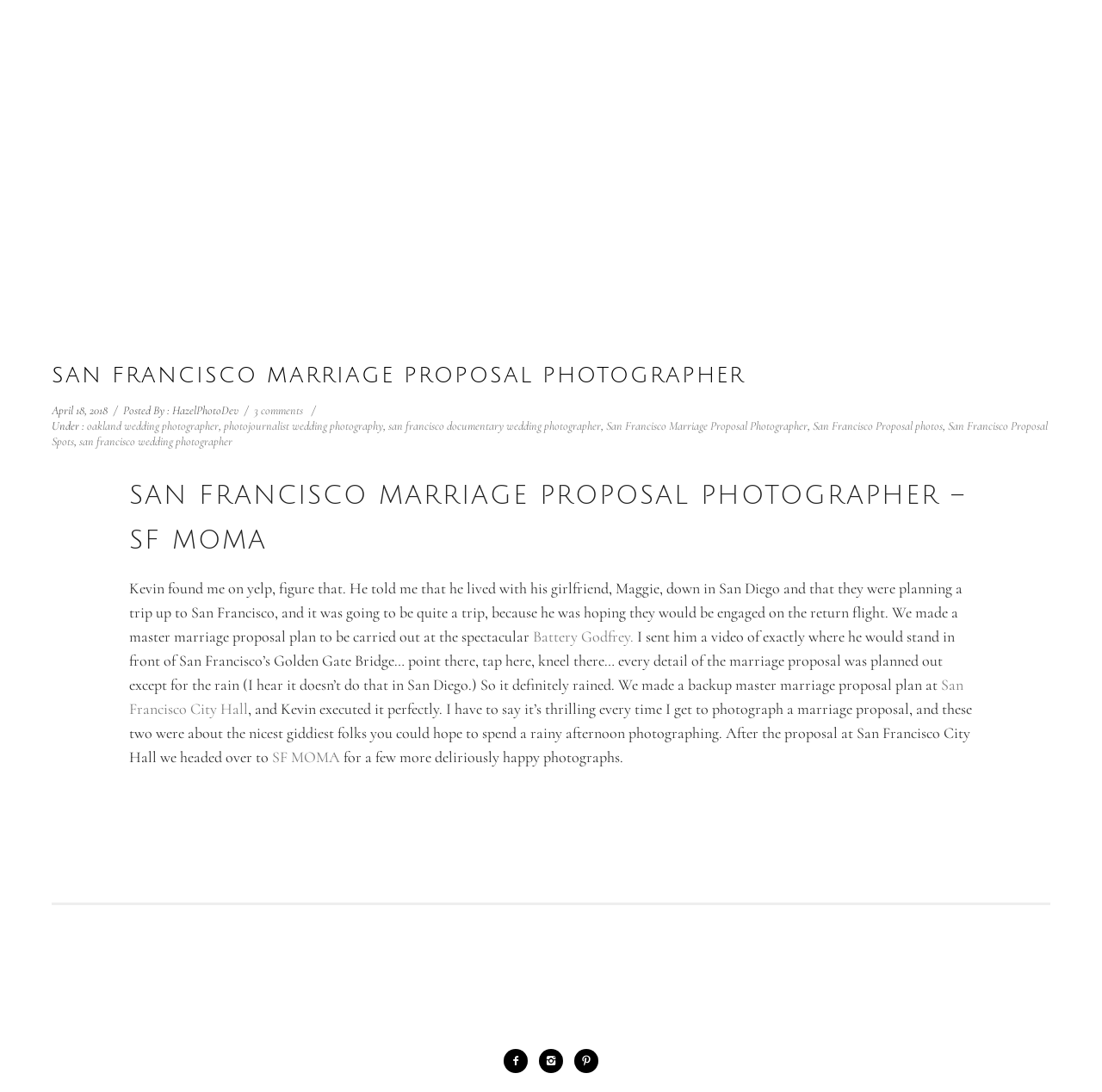Identify the bounding box for the UI element that is described as follows: "san francisco wedding photographer".

[0.072, 0.397, 0.211, 0.411]